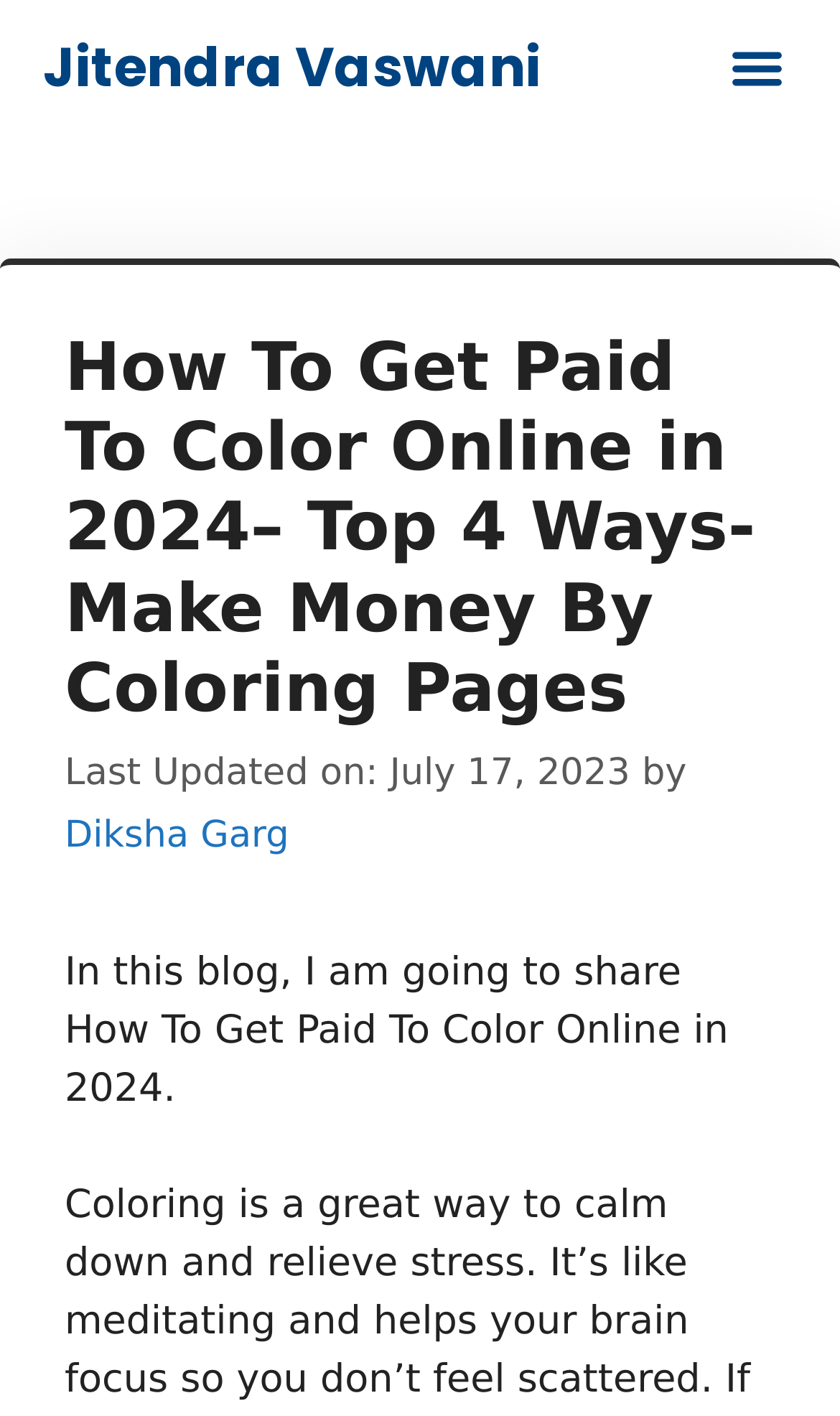From the details in the image, provide a thorough response to the question: How many ways to make money by coloring pages are mentioned in the article?

The number of ways to make money by coloring pages can be found by looking at the heading element, which contains the text 'Top 4 Ways- Make Money By Coloring Pages'. This indicates that the article mentions 4 ways to make money by coloring pages.